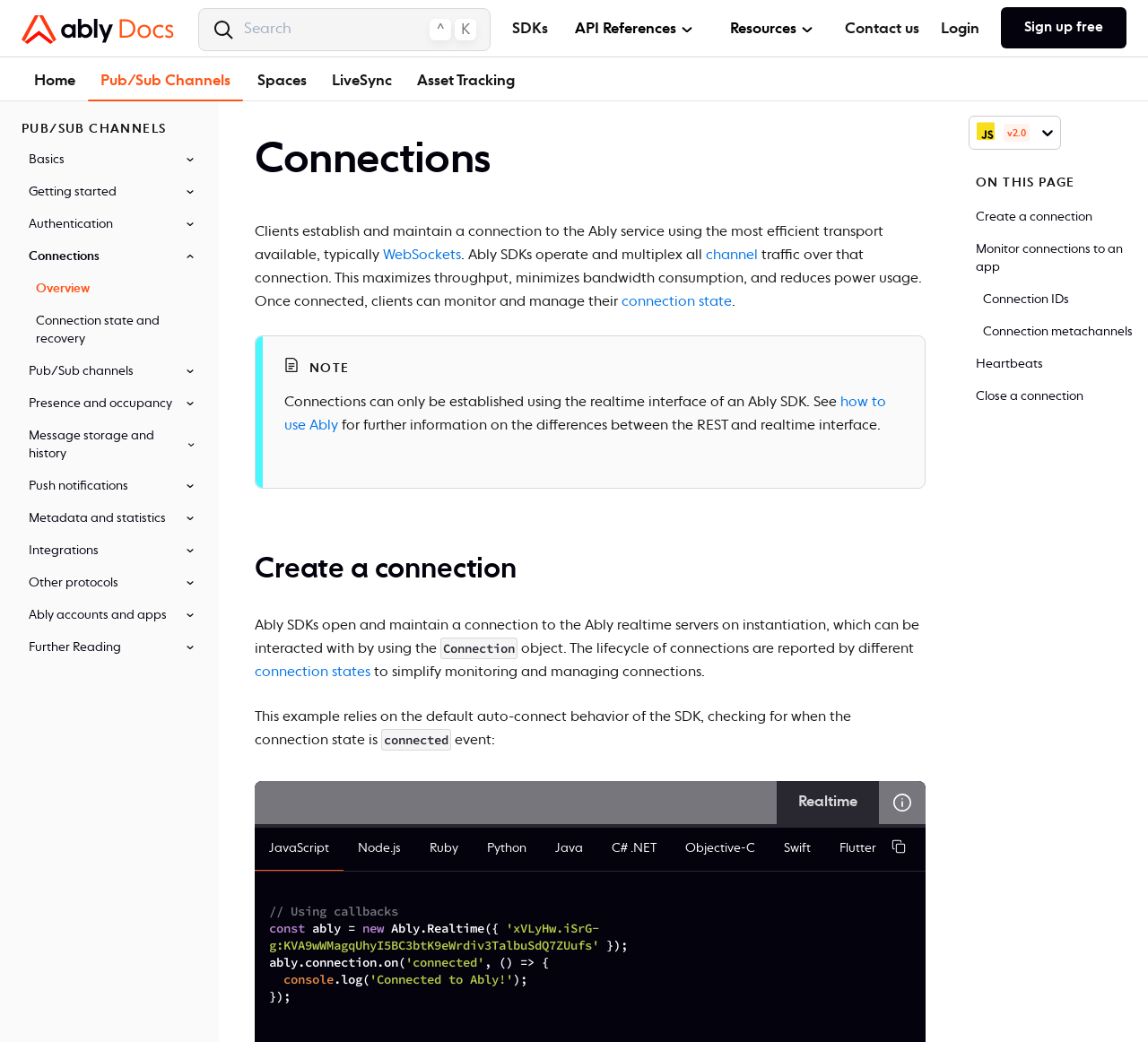Please identify the bounding box coordinates of the area that needs to be clicked to fulfill the following instruction: "Click on SDKs."

[0.446, 0.0, 0.477, 0.056]